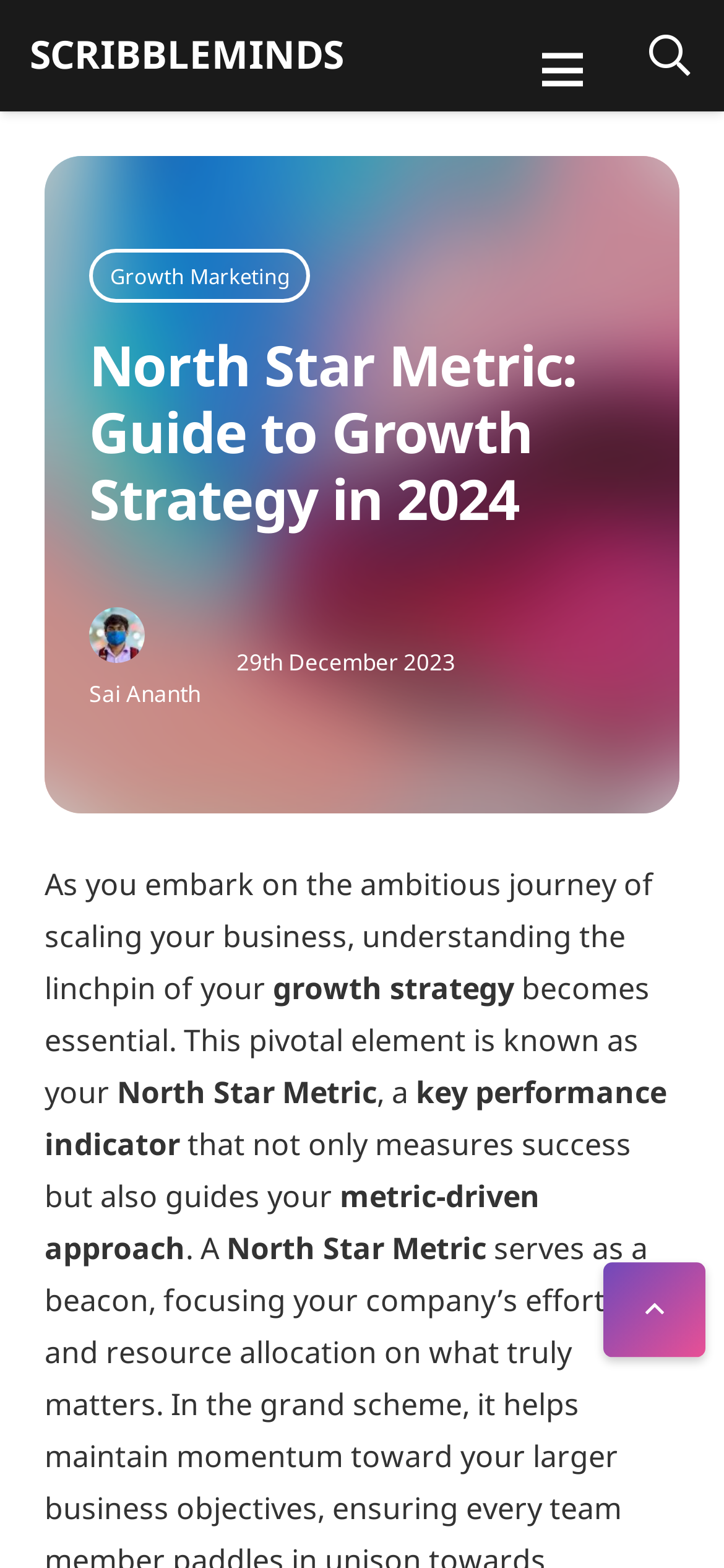What is the North Star Metric?
Using the information from the image, give a concise answer in one word or a short phrase.

A key performance indicator